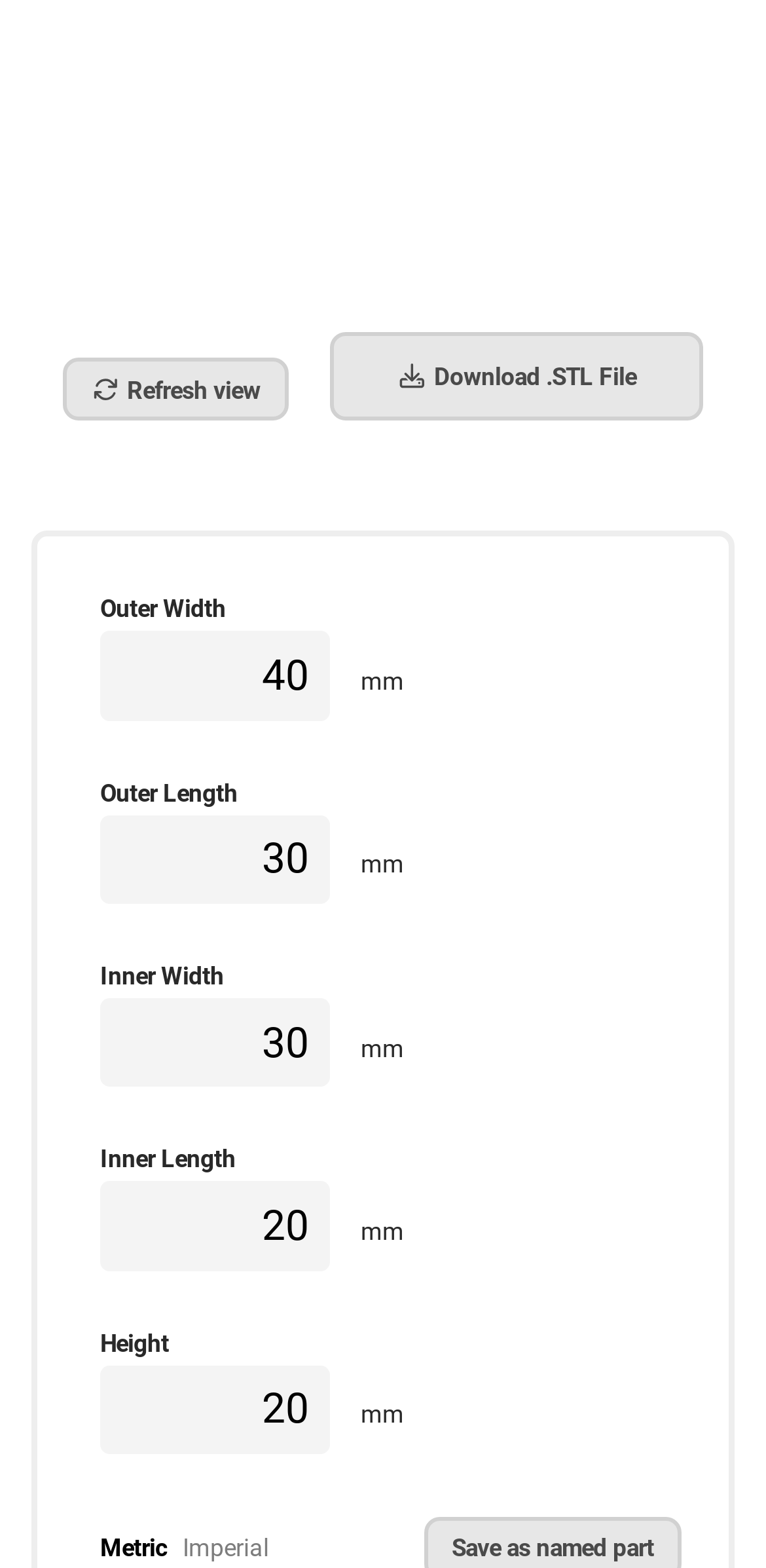Using the provided element description: "Download .STL File", identify the bounding box coordinates. The coordinates should be four floats between 0 and 1 in the order [left, top, right, bottom].

[0.432, 0.212, 0.918, 0.269]